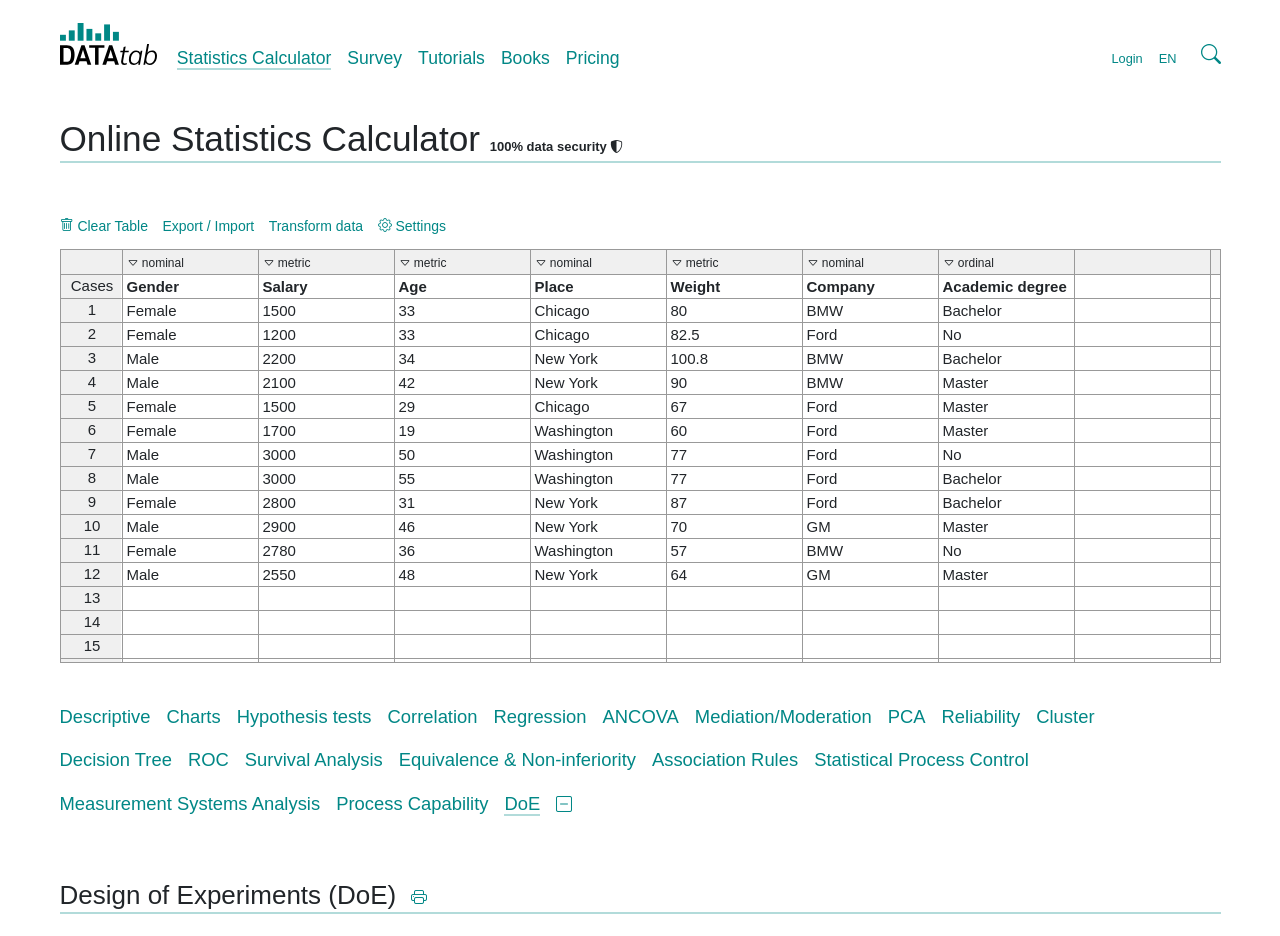Provide the bounding box coordinates, formatted as (top-left x, top-left y, bottom-right x, bottom-right y), with all values being floating point numbers between 0 and 1. Identify the bounding box of the UI element that matches the description: Reliability

[0.736, 0.742, 0.81, 0.789]